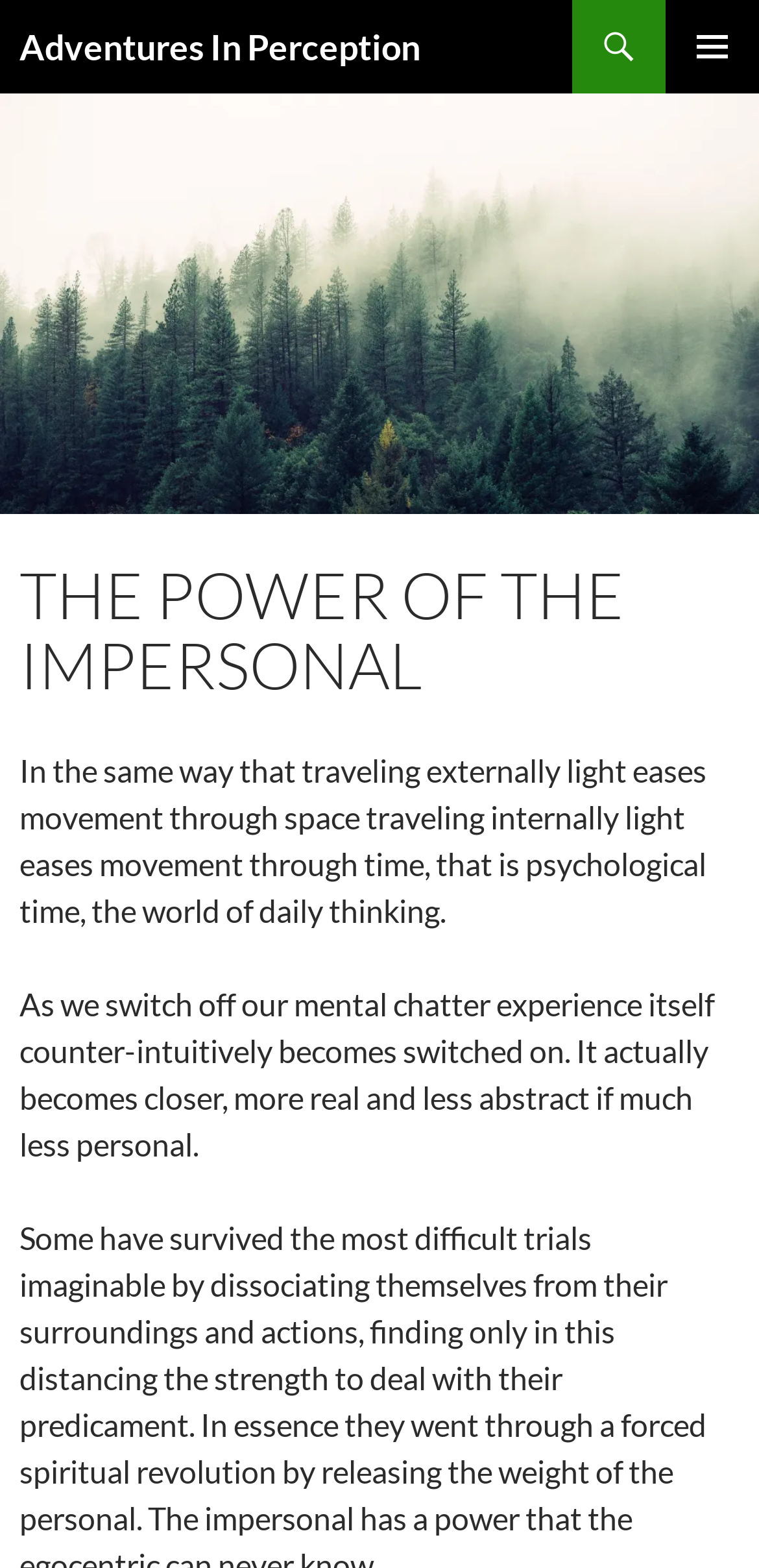What is the relationship between internal and external travel?
Answer the question with a single word or phrase, referring to the image.

Eases movement